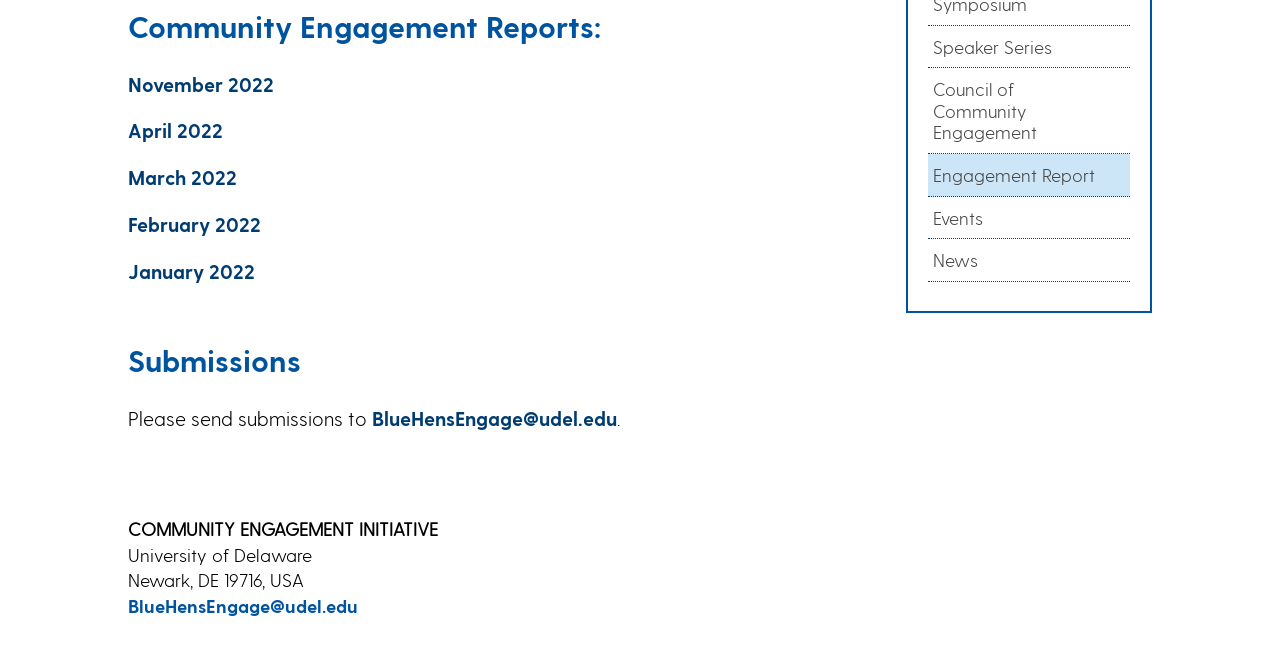Bounding box coordinates are specified in the format (top-left x, top-left y, bottom-right x, bottom-right y). All values are floating point numbers bounded between 0 and 1. Please provide the bounding box coordinate of the region this sentence describes: Engagement Report

[0.725, 0.235, 0.883, 0.3]